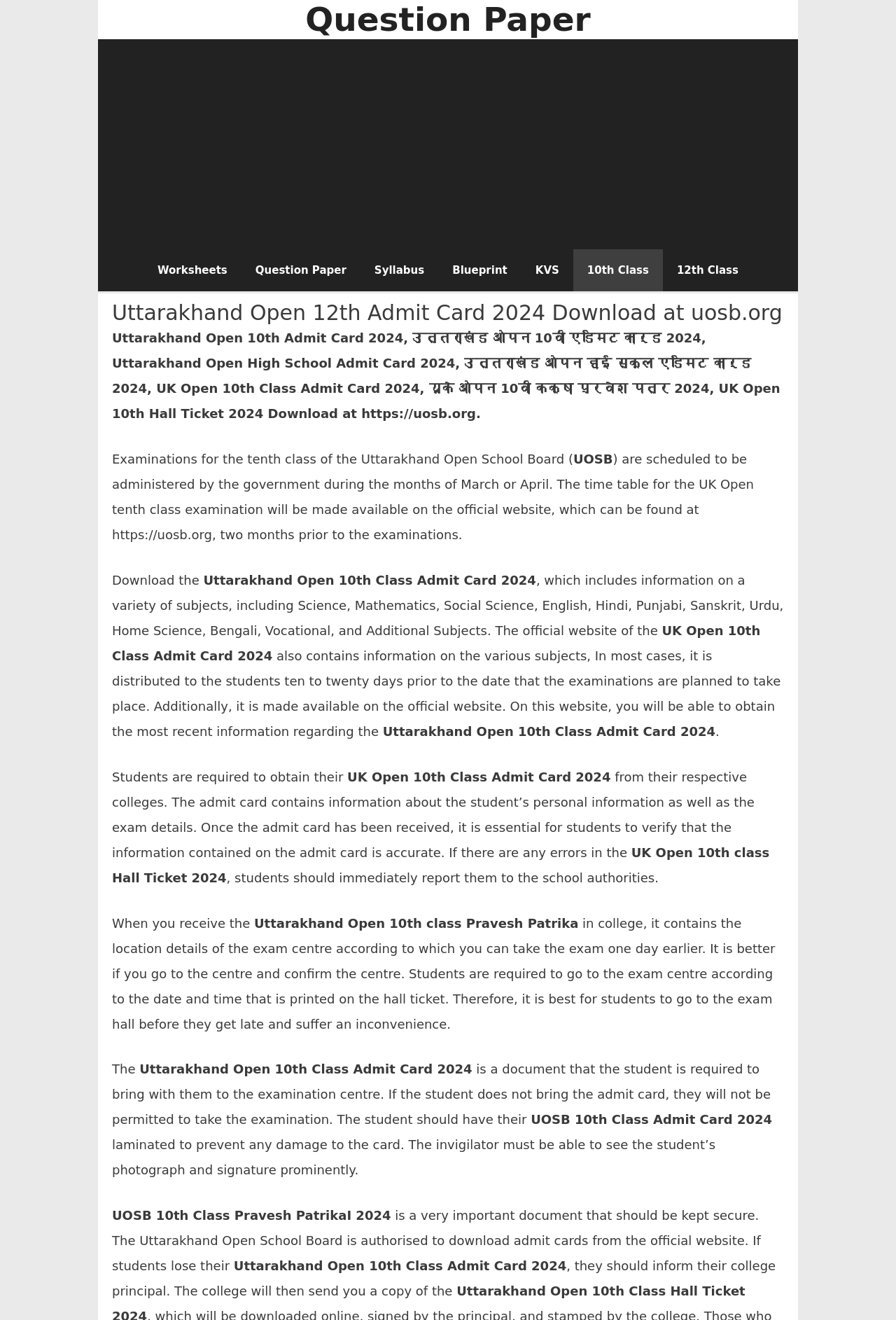Please determine the bounding box coordinates of the element to click on in order to accomplish the following task: "Click the 'Worksheets' link". Ensure the coordinates are four float numbers ranging from 0 to 1, i.e., [left, top, right, bottom].

[0.16, 0.189, 0.269, 0.221]